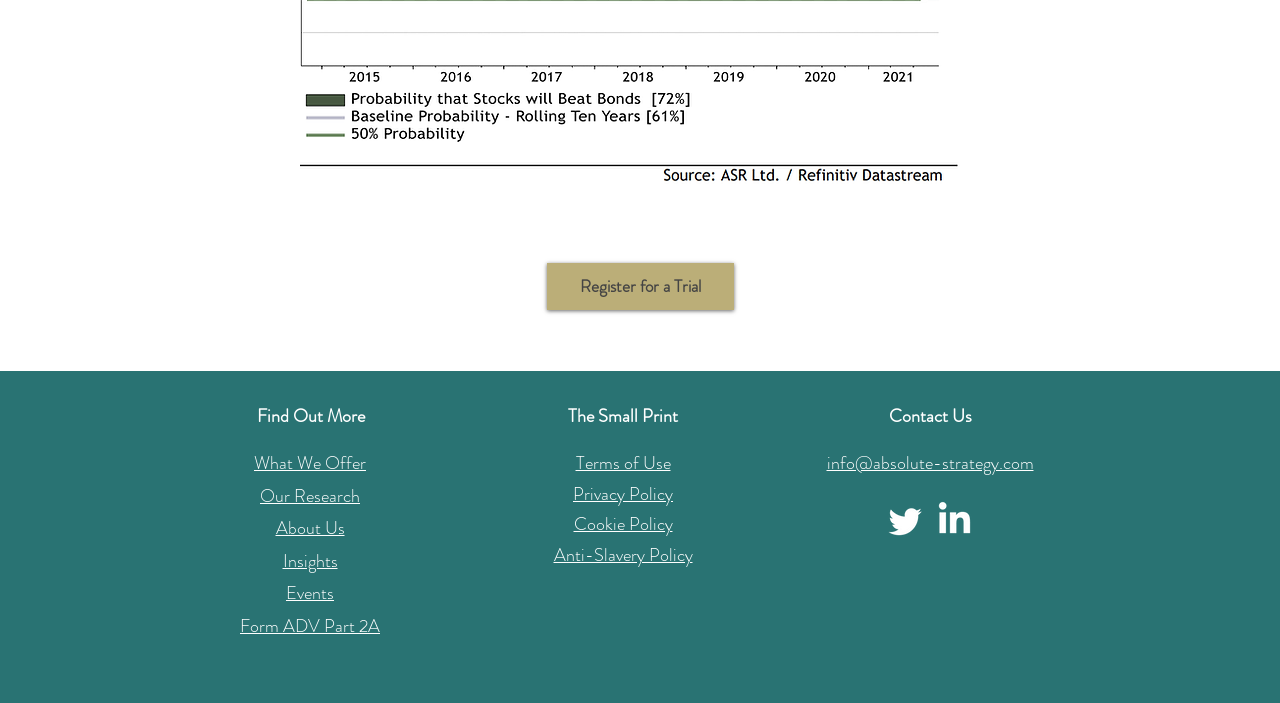Determine the bounding box coordinates for the area that needs to be clicked to fulfill this task: "View About Us". The coordinates must be given as four float numbers between 0 and 1, i.e., [left, top, right, bottom].

[0.215, 0.739, 0.269, 0.768]